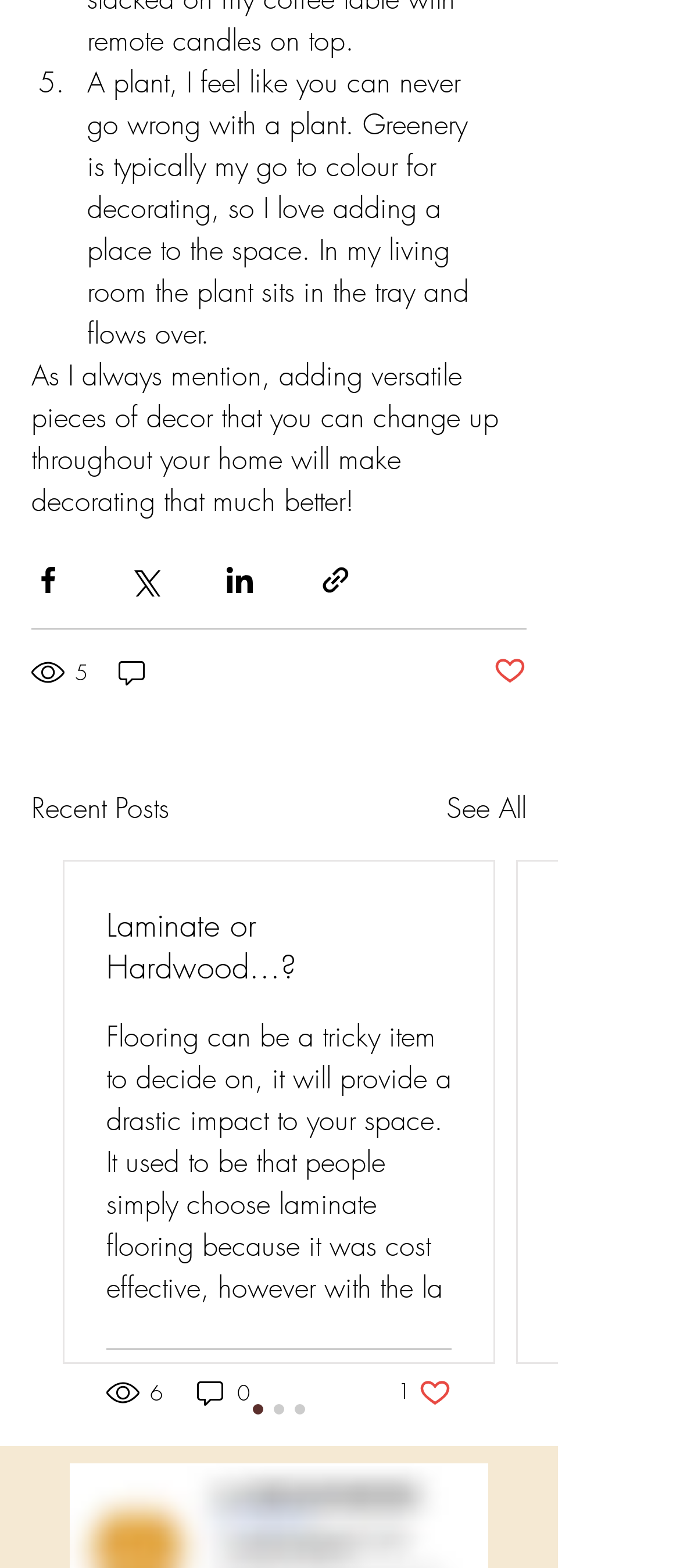How many social media platforms are available for sharing?
Using the information from the image, answer the question thoroughly.

There are four social media platforms available for sharing, which are Facebook, Twitter, LinkedIn, and sharing via link. These are indicated by the buttons 'Share via Facebook', 'Share via Twitter', 'Share via LinkedIn', and 'Share via link'.